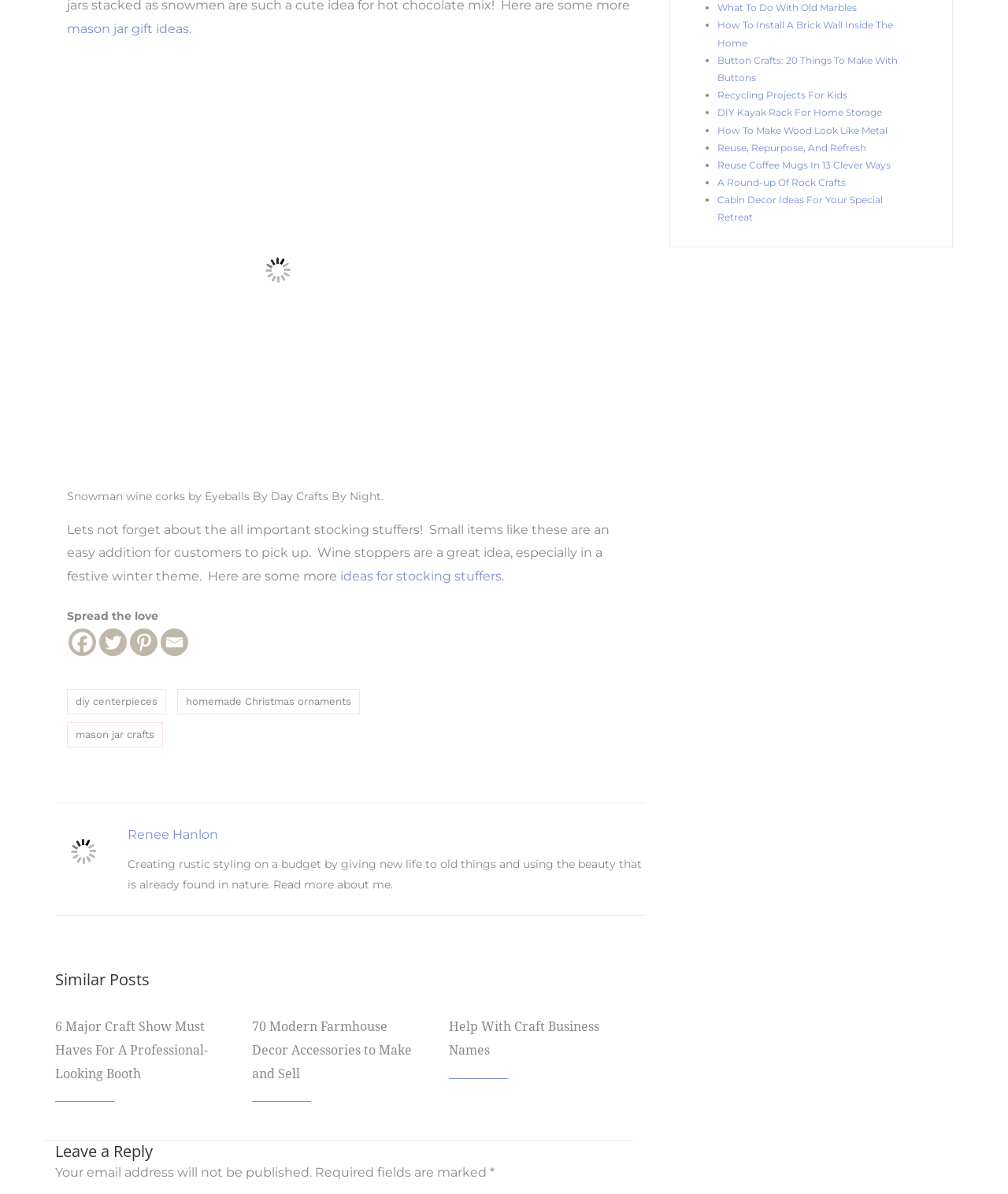Determine the bounding box coordinates for the clickable element to execute this instruction: "Share on Facebook". Provide the coordinates as four float numbers between 0 and 1, i.e., [left, top, right, bottom].

[0.068, 0.527, 0.095, 0.55]